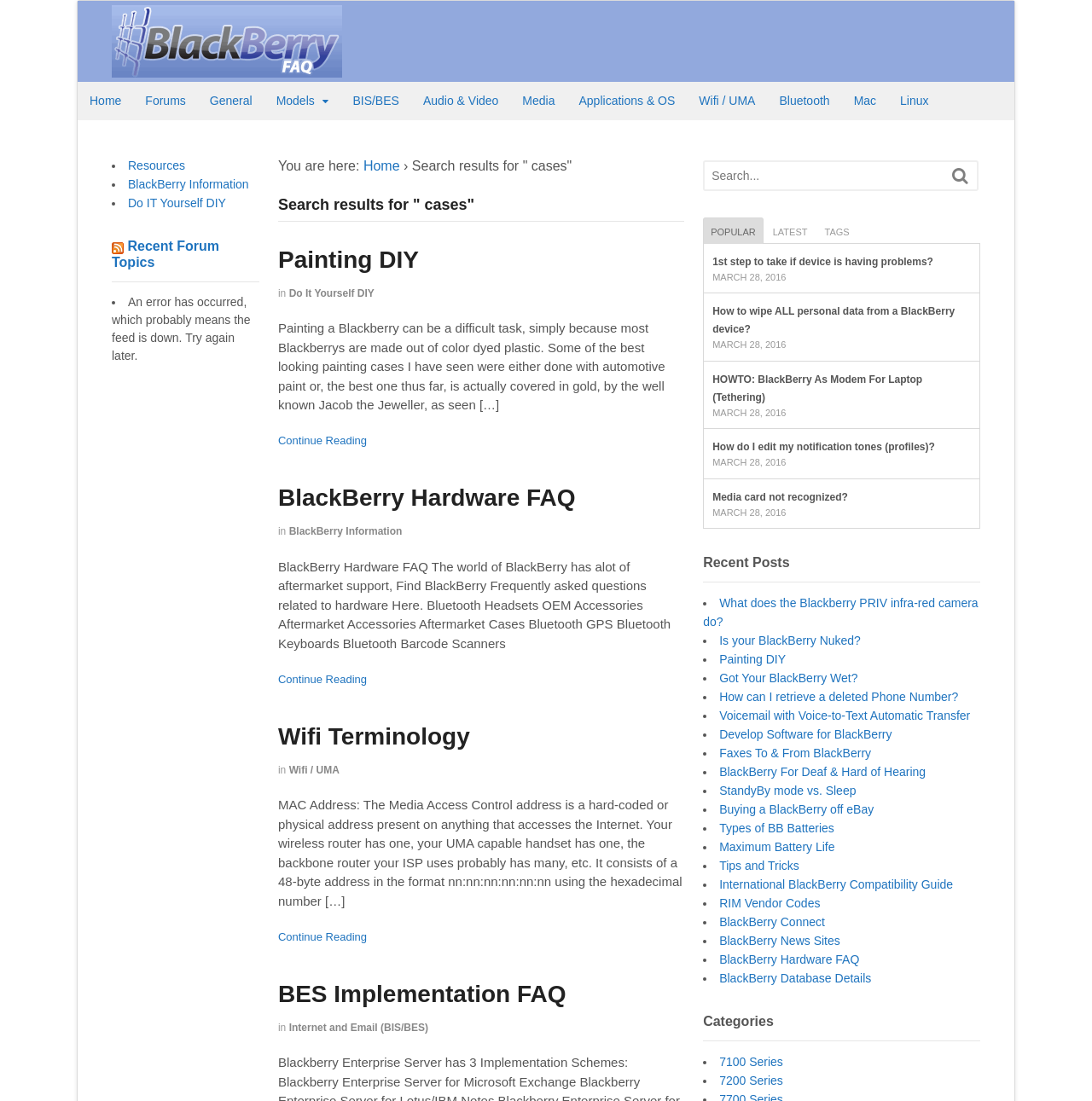Given the following UI element description: "Is your BlackBerry Nuked?", find the bounding box coordinates in the webpage screenshot.

[0.659, 0.576, 0.788, 0.588]